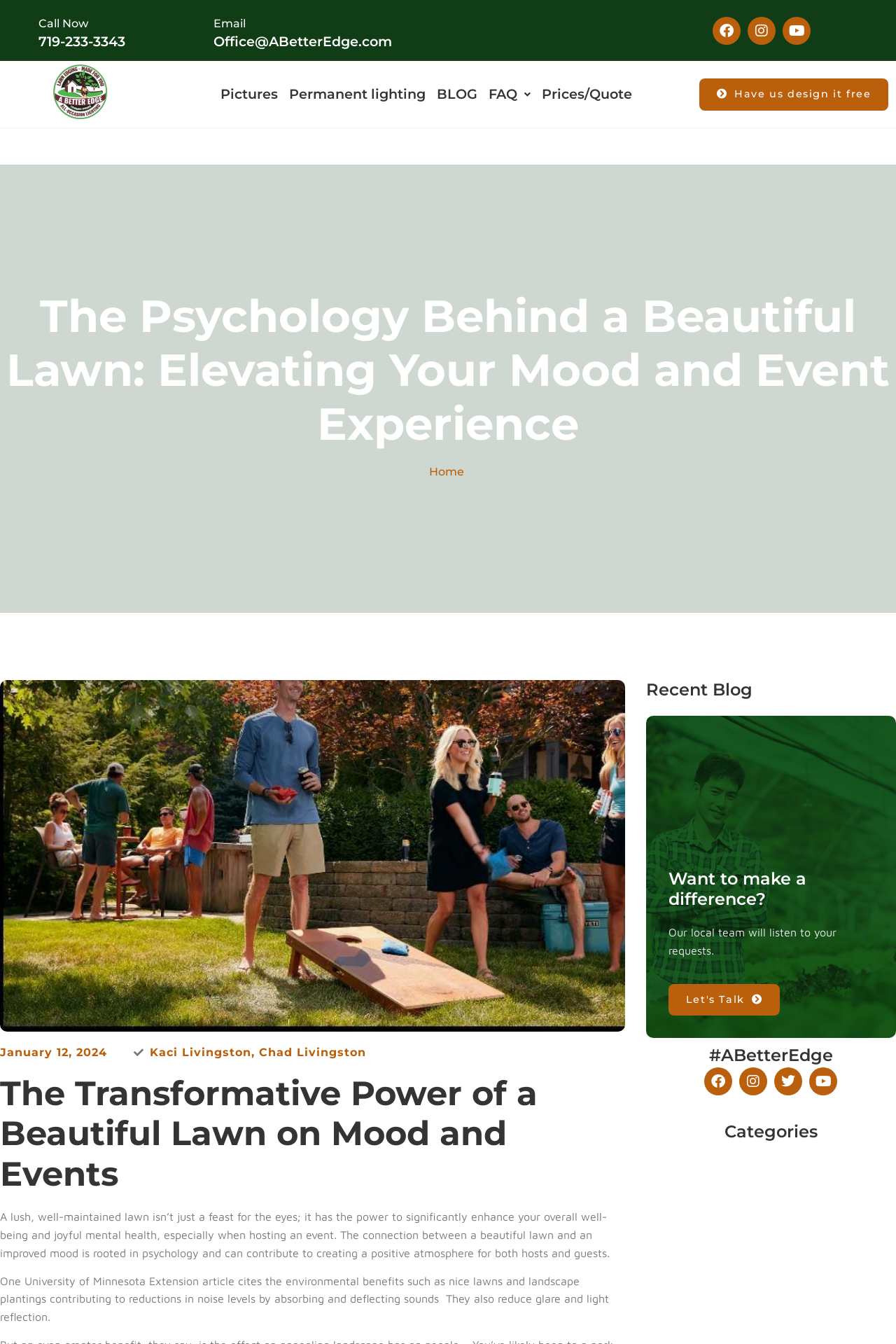Locate the bounding box coordinates of the element I should click to achieve the following instruction: "Visit Facebook page".

[0.795, 0.012, 0.827, 0.033]